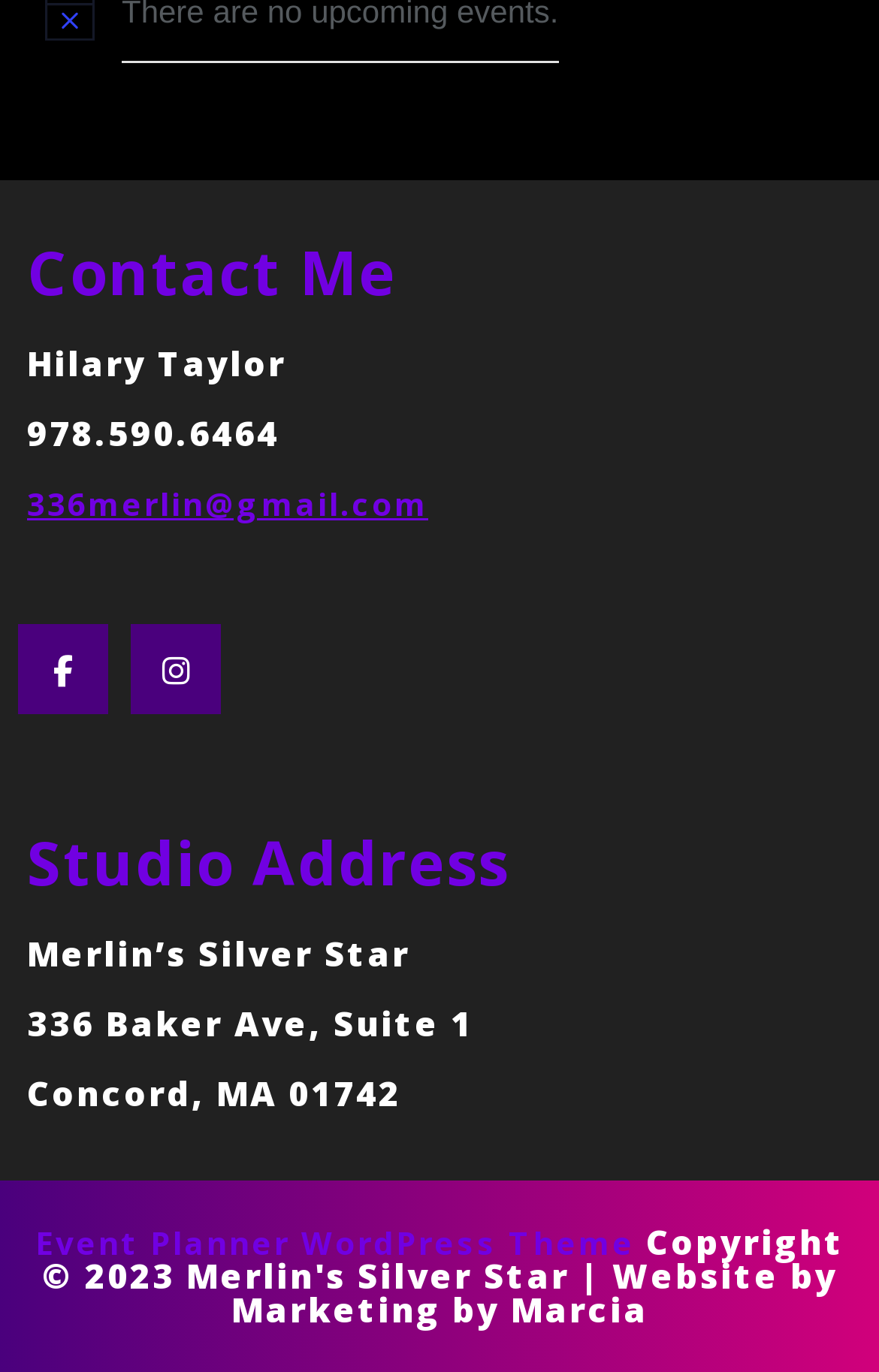What is the contact person's name?
Relying on the image, give a concise answer in one word or a brief phrase.

Hilary Taylor